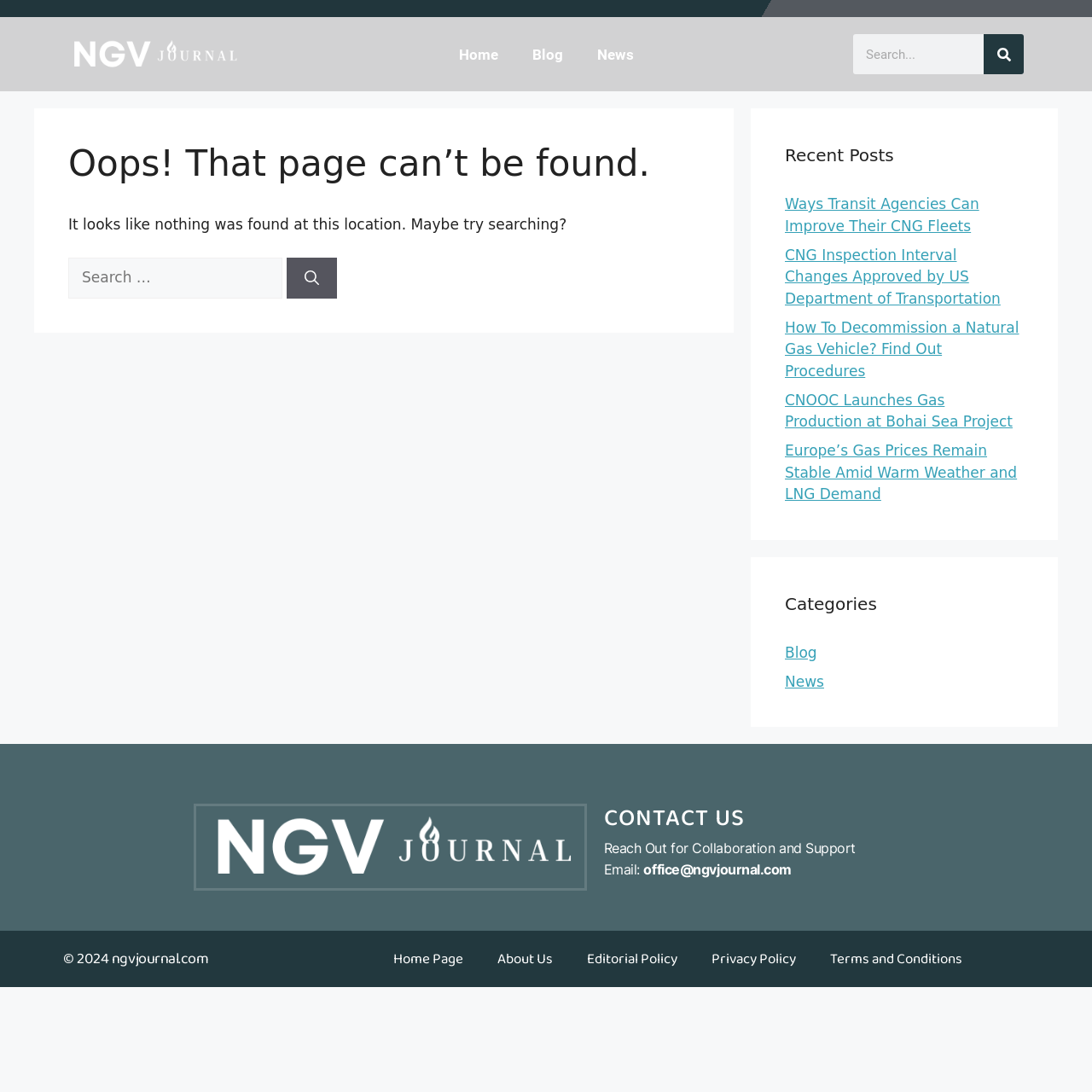Please mark the bounding box coordinates of the area that should be clicked to carry out the instruction: "Sign In".

None